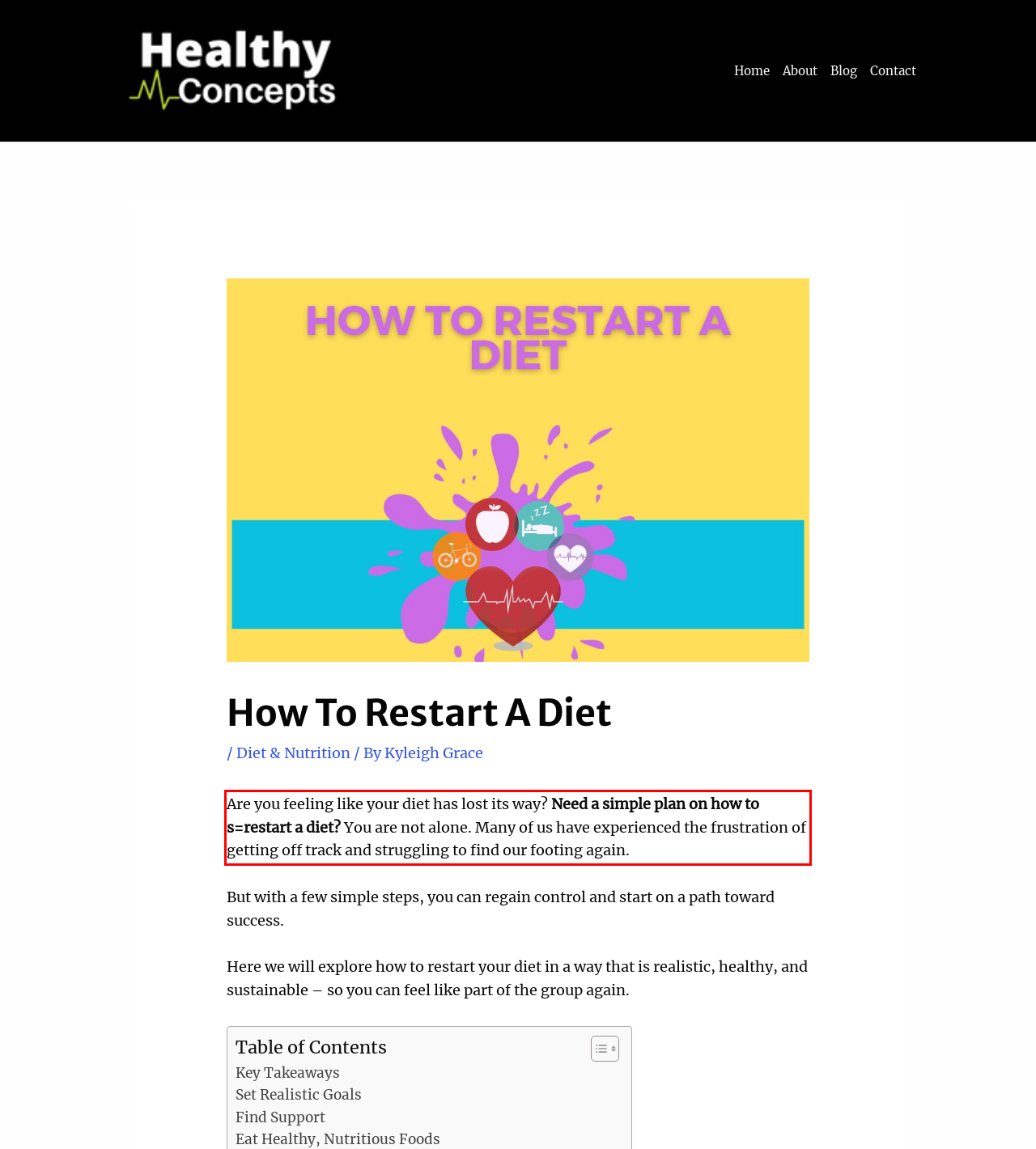Please perform OCR on the UI element surrounded by the red bounding box in the given webpage screenshot and extract its text content.

Are you feeling like your diet has lost its way? Need a simple plan on how to s=restart a diet? You are not alone. Many of us have experienced the frustration of getting off track and struggling to find our footing again.